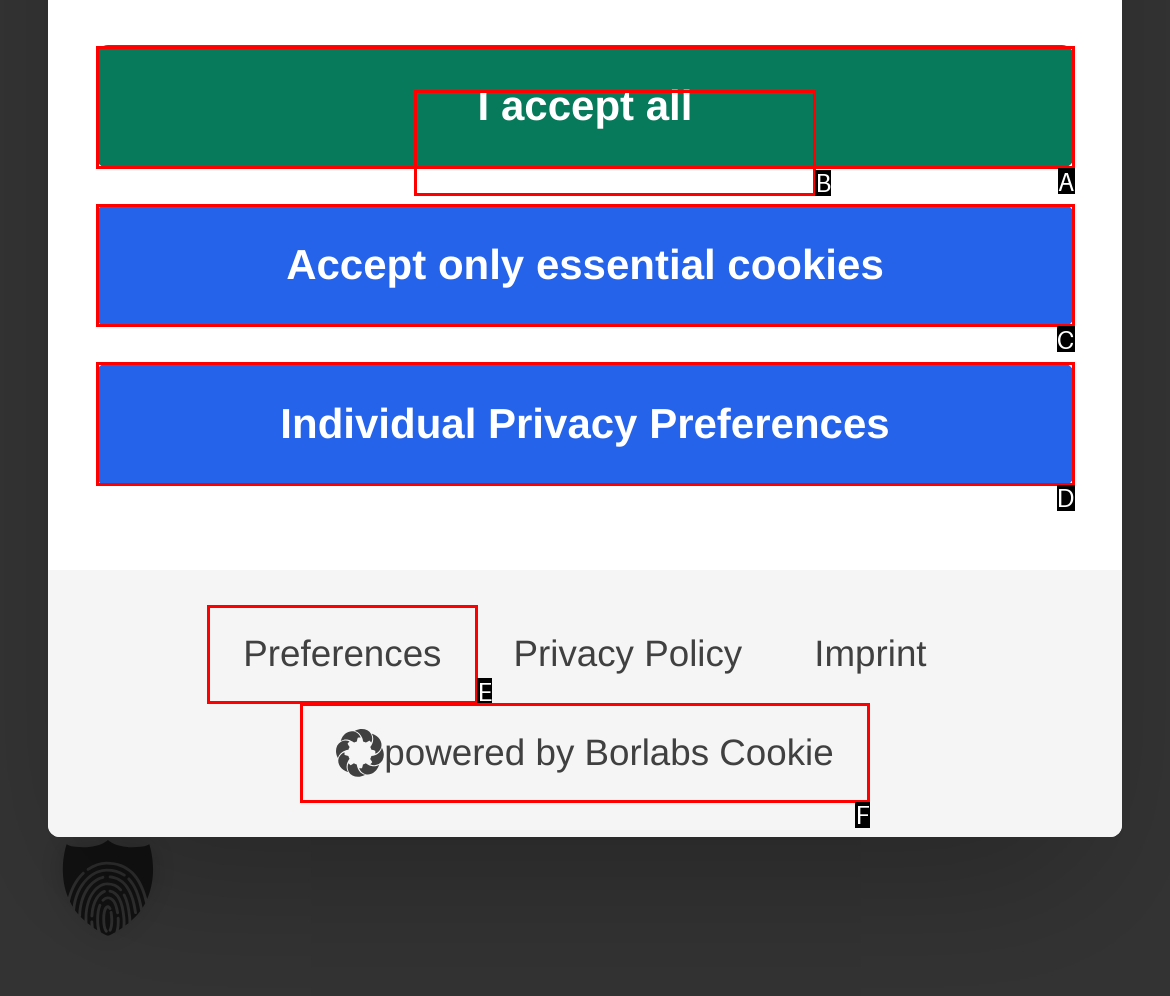Given the description: Individual Privacy Preferences, identify the corresponding option. Answer with the letter of the appropriate option directly.

D